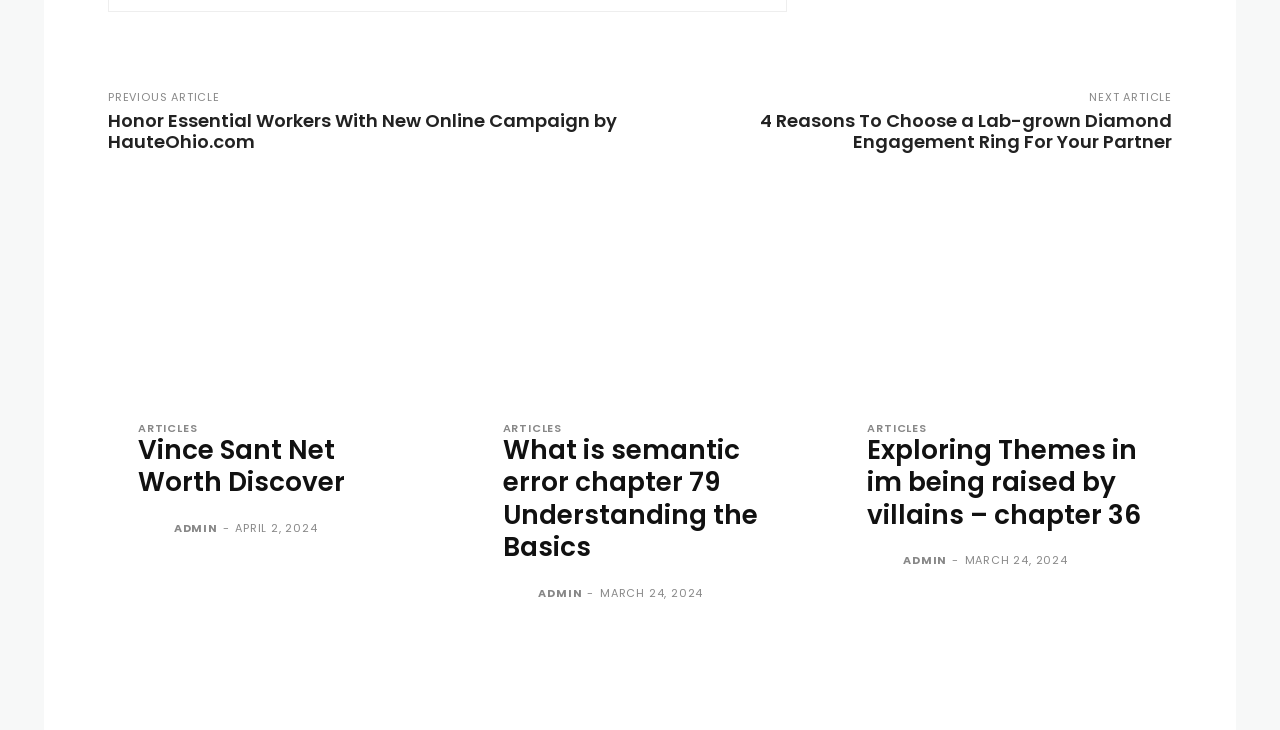Please use the details from the image to answer the following question comprehensively:
What is the common theme among the article headings?

The article headings all seem to be related to chapter-based content, with two of them mentioning specific chapter numbers ('chapter 79' and 'chapter 36'). This suggests that the articles may be discussing or analyzing content from books, manga, or other chapter-based media.